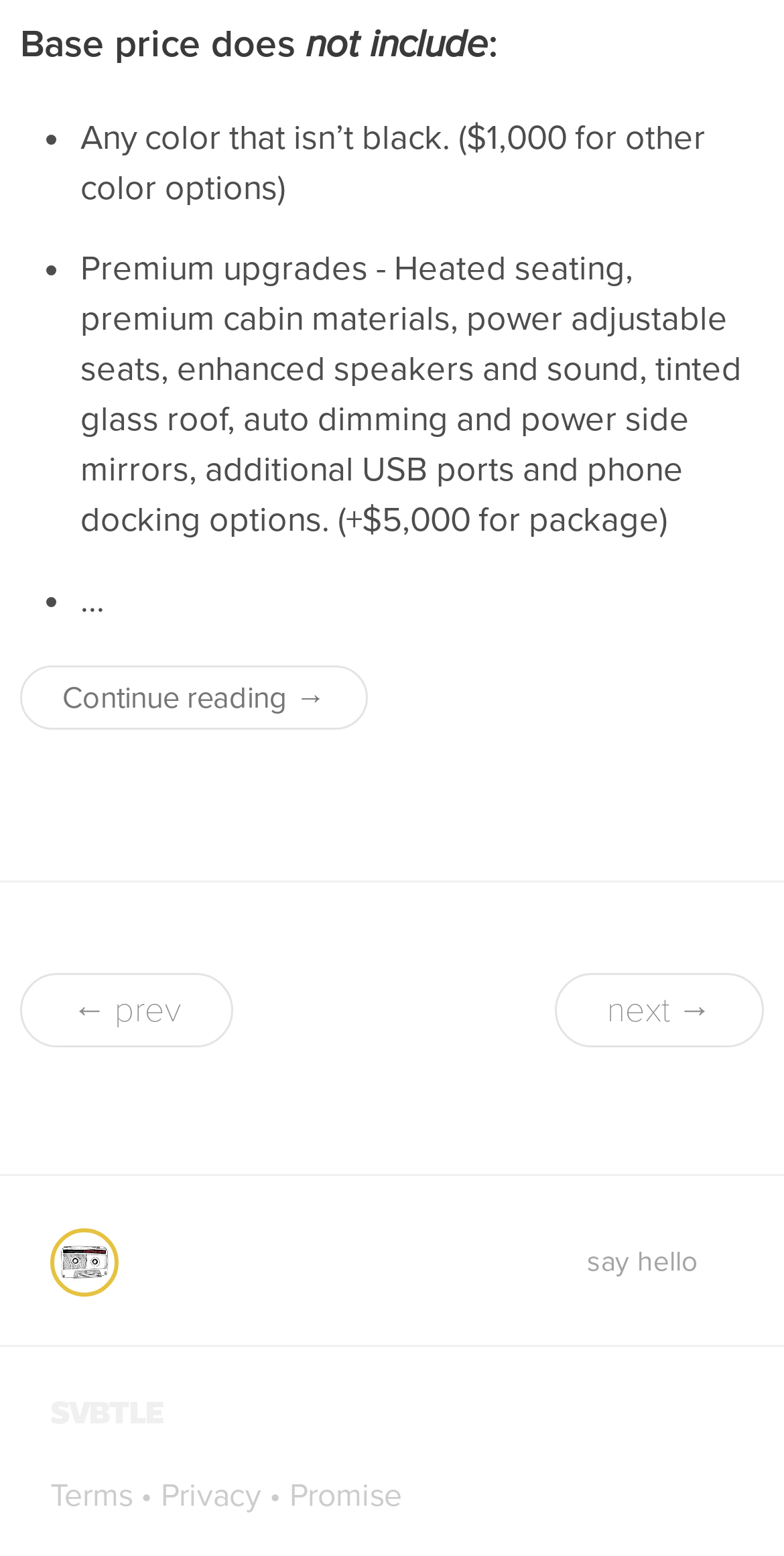Given the element description say hello, specify the bounding box coordinates of the corresponding UI element in the format (top-left x, top-left y, bottom-right x, bottom-right y). All values must be between 0 and 1.

[0.703, 0.797, 0.936, 0.826]